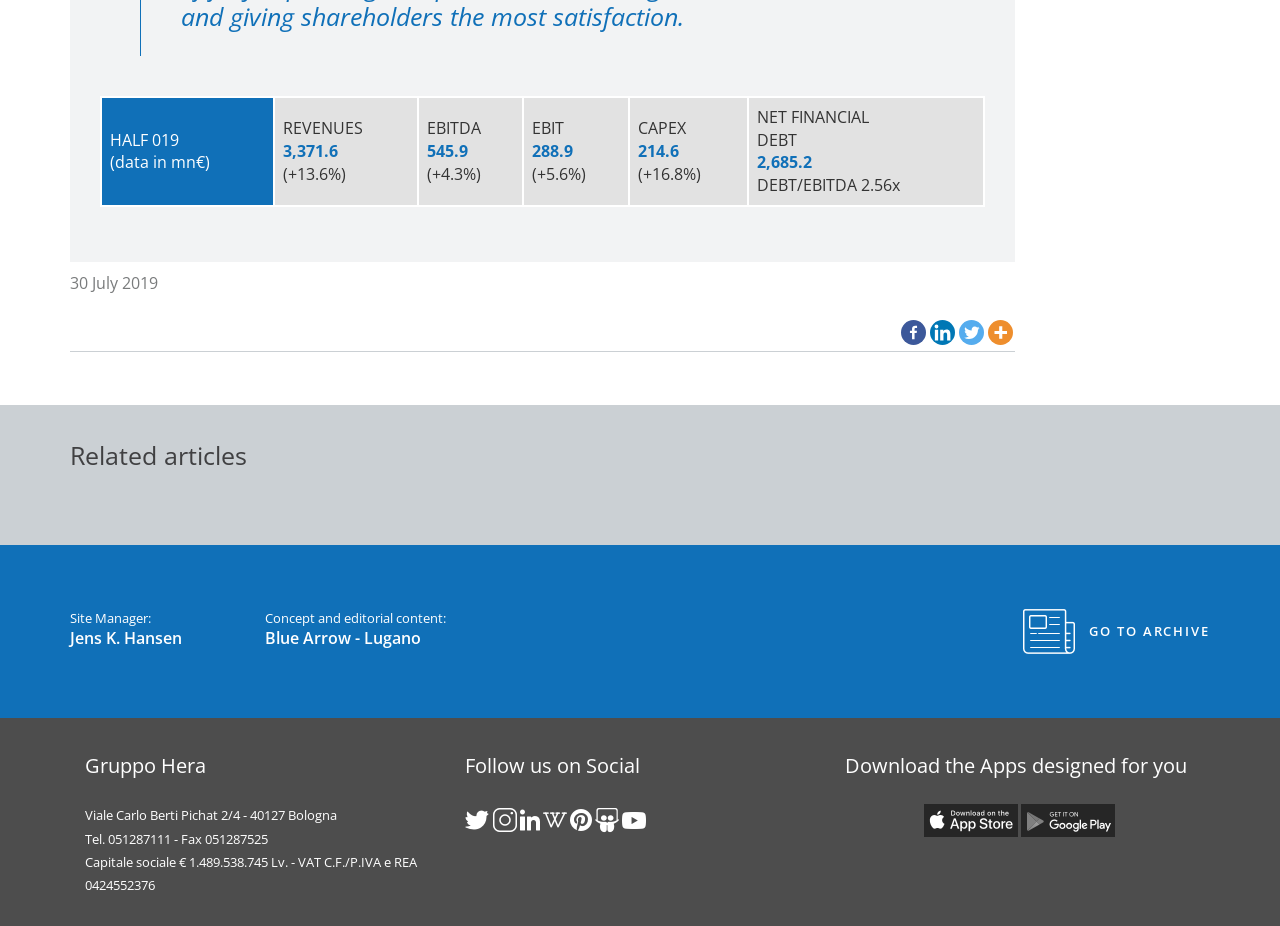What is the address mentioned in the footer?
Using the visual information, answer the question in a single word or phrase.

Viale Carlo Berti Pichat 2/4 - 40127 Bologna